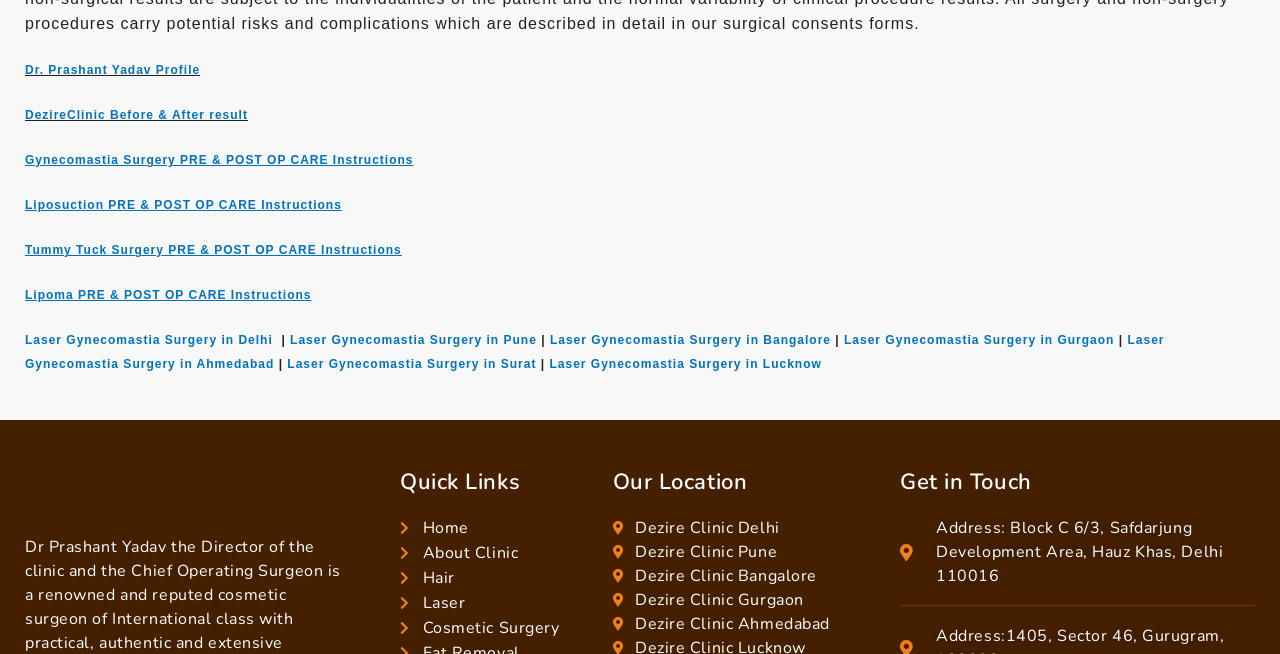Utilize the details in the image to give a detailed response to the question: How many cities are listed for Laser Gynecomastia Surgery?

The webpage lists five cities for Laser Gynecomastia Surgery: Delhi, Pune, Bangalore, Gurgaon, and Ahmedabad. These cities are mentioned in separate links on the webpage.